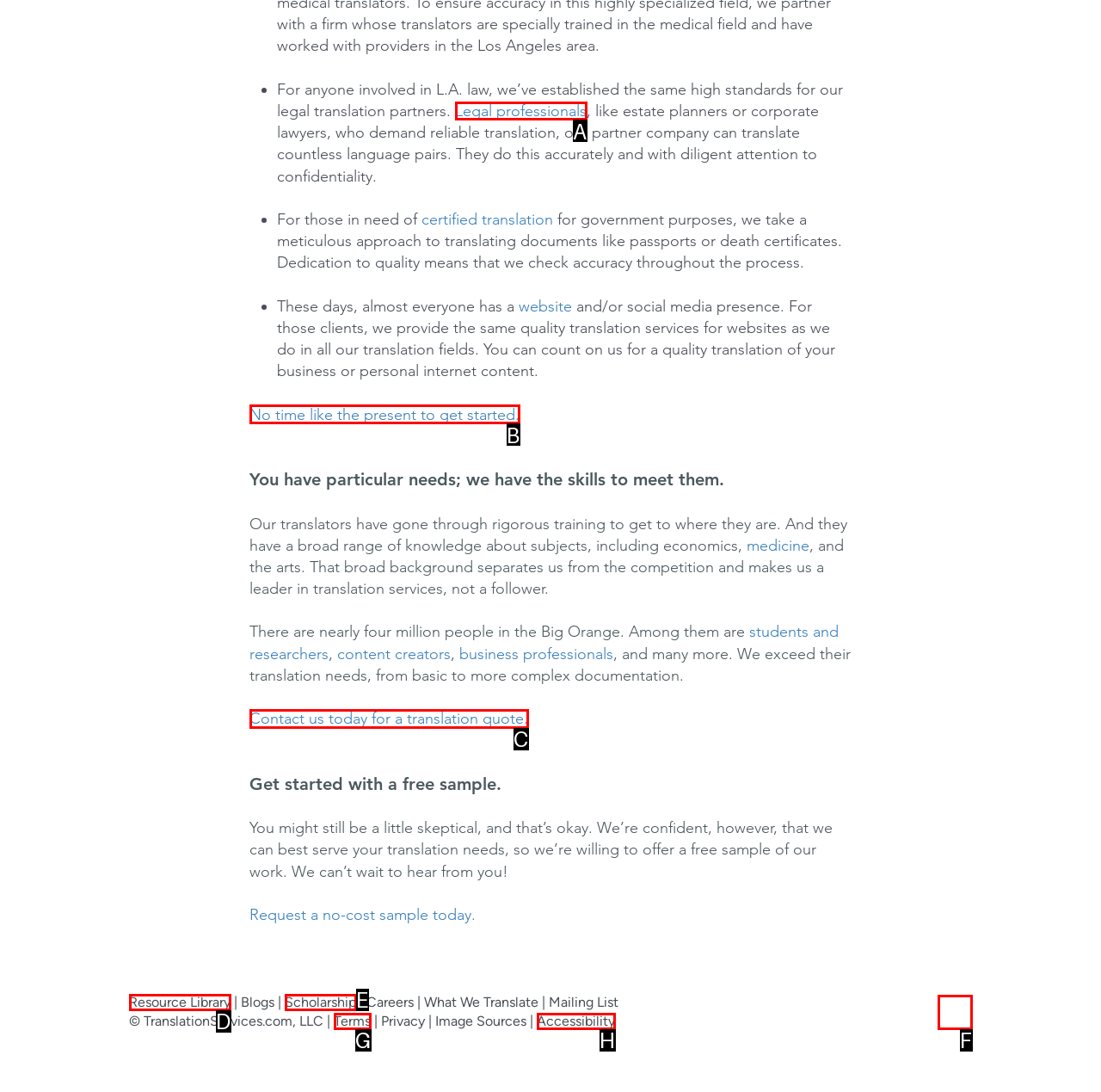Decide which UI element to click to accomplish the task: Click on 'Legal professionals'
Respond with the corresponding option letter.

A